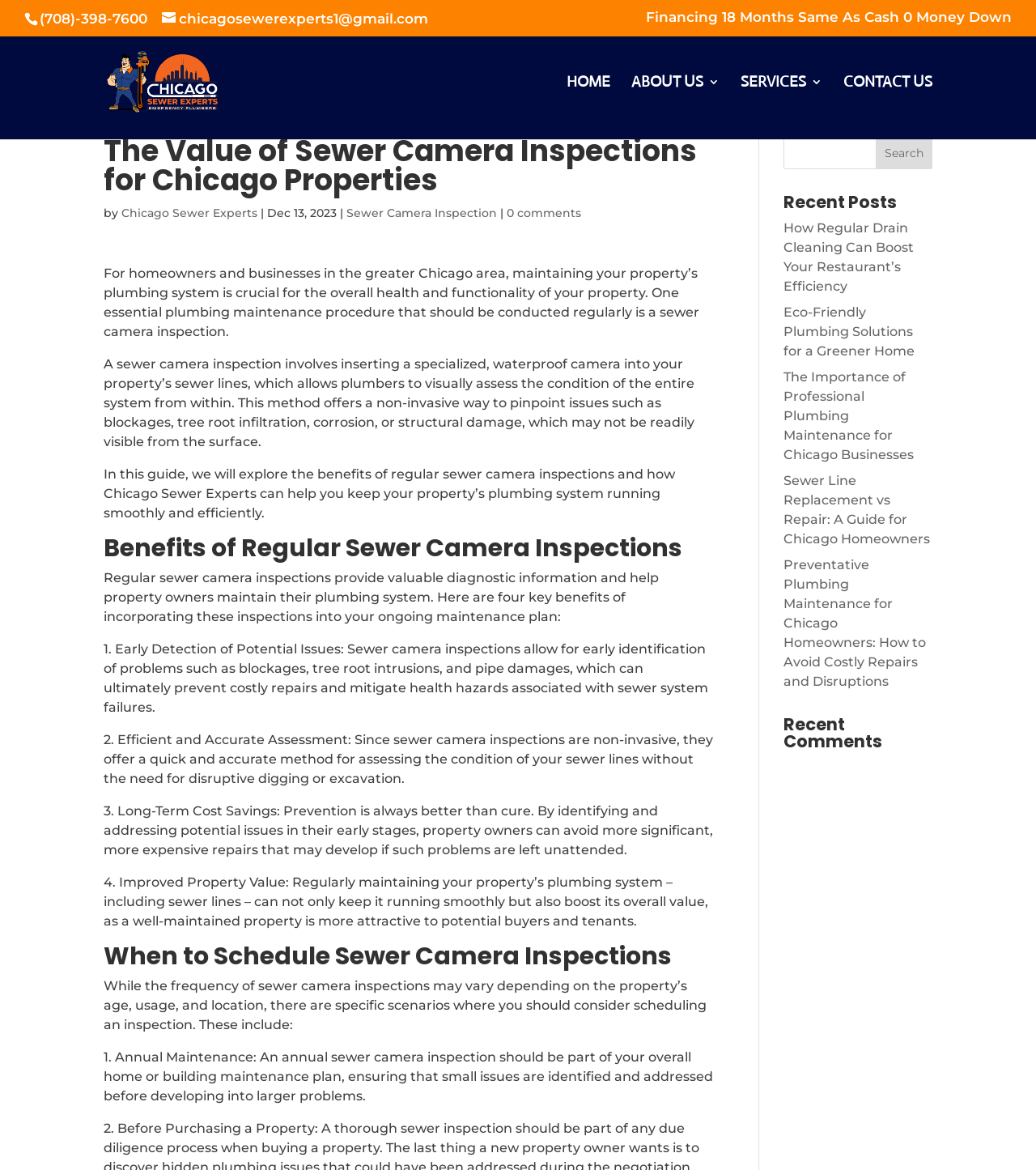Locate and generate the text content of the webpage's heading.

The Value of Sewer Camera Inspections for Chicago Properties